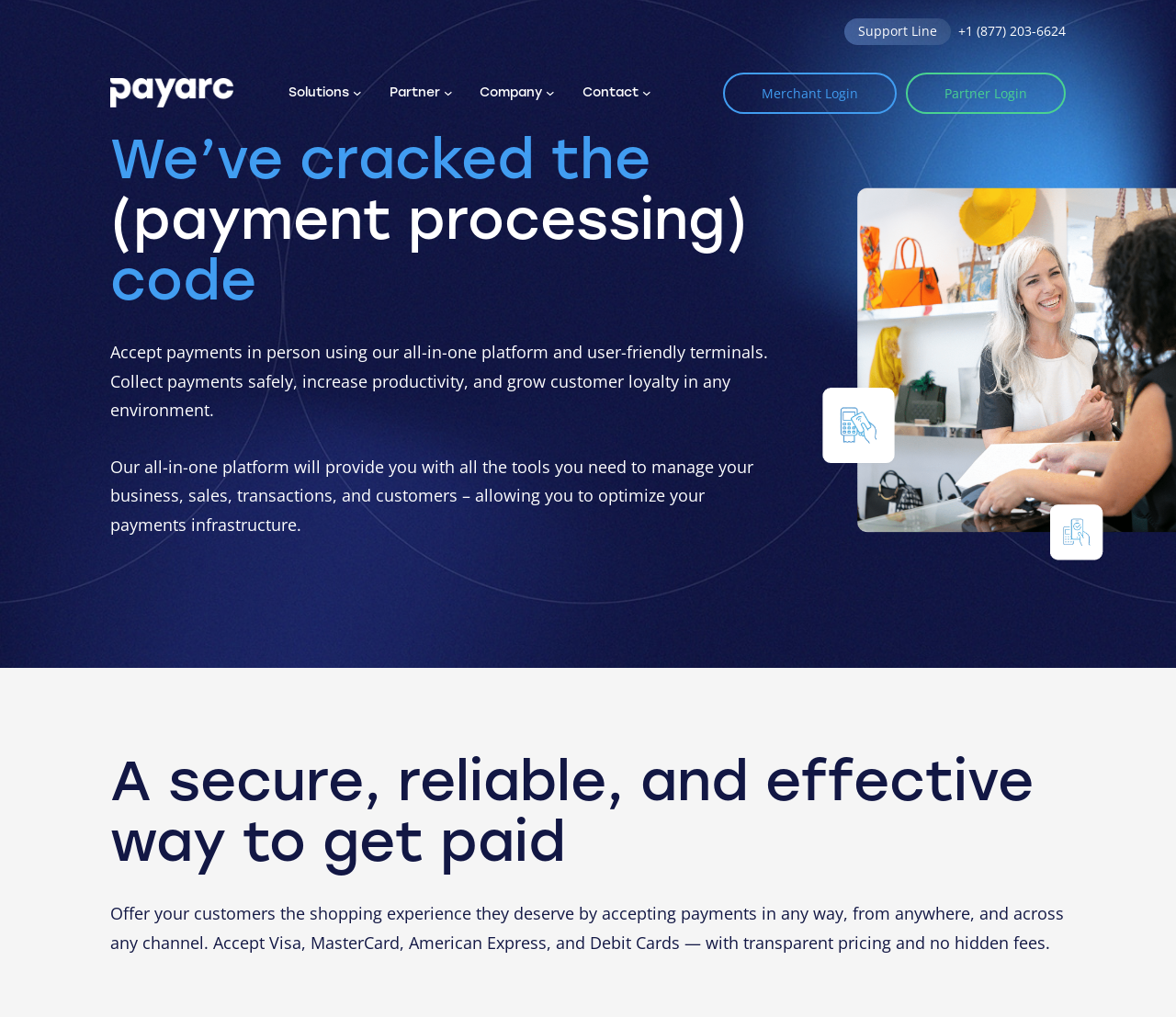Please find and report the bounding box coordinates of the element to click in order to perform the following action: "Go to the PAYARC homepage". The coordinates should be expressed as four float numbers between 0 and 1, in the format [left, top, right, bottom].

[0.094, 0.077, 0.198, 0.106]